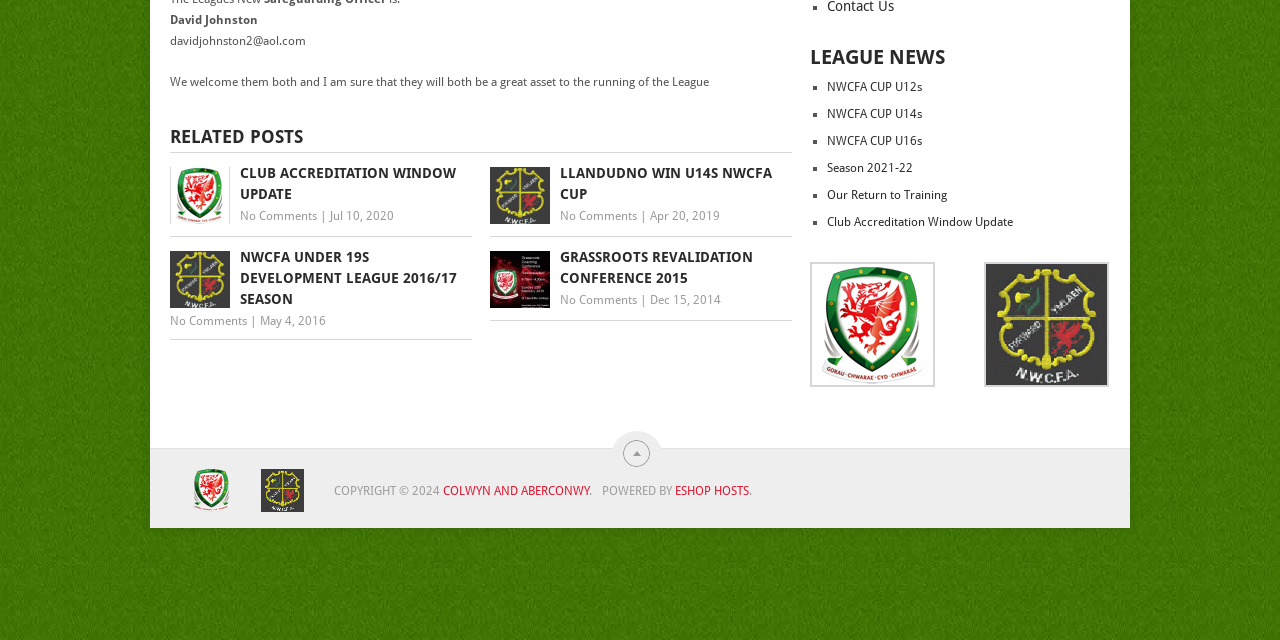Provide the bounding box coordinates of the UI element this sentence describes: "NWCFA CUP U16s".

[0.646, 0.21, 0.72, 0.232]